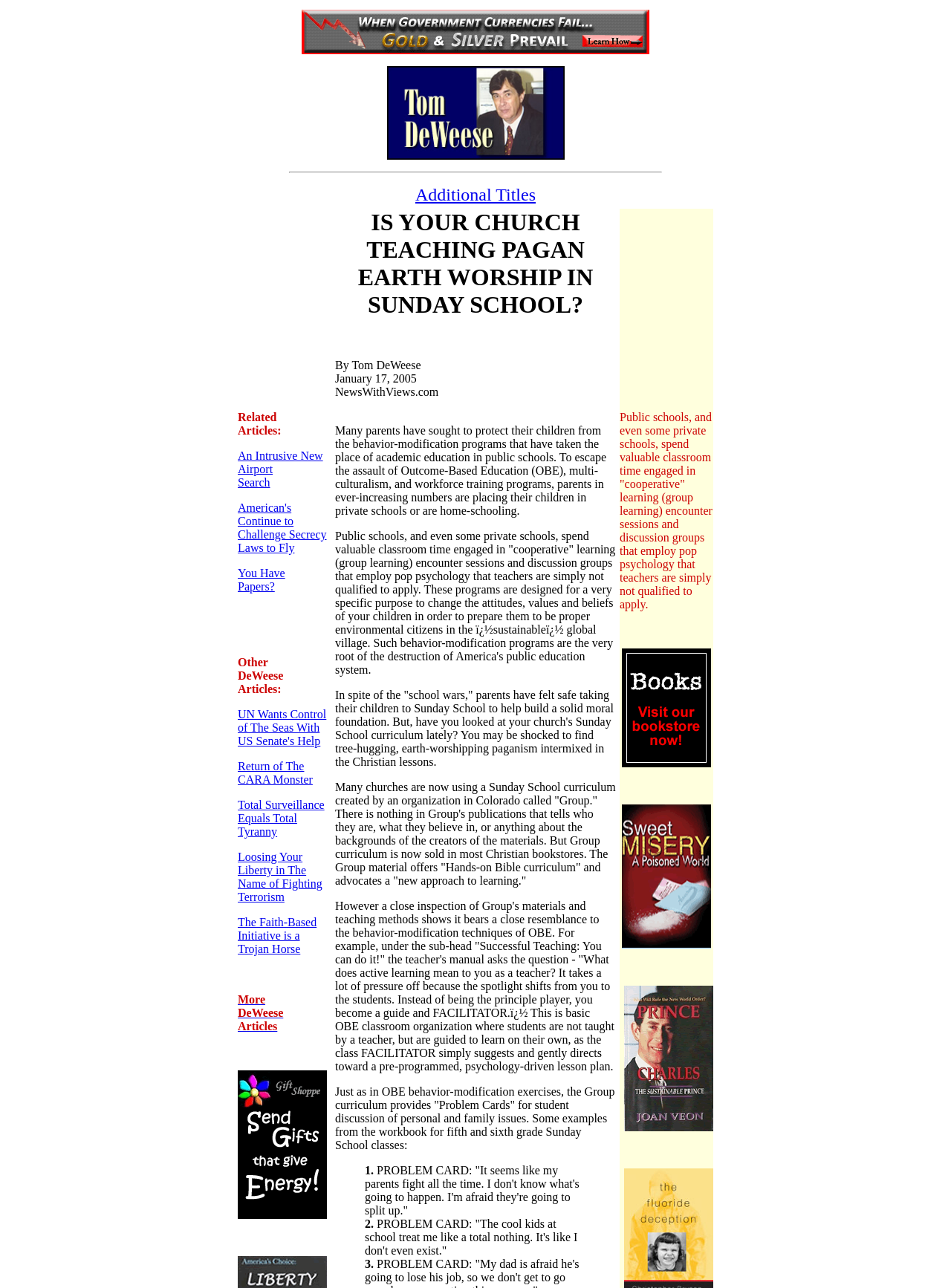Please identify the bounding box coordinates of the area I need to click to accomplish the following instruction: "Browse for a person".

None